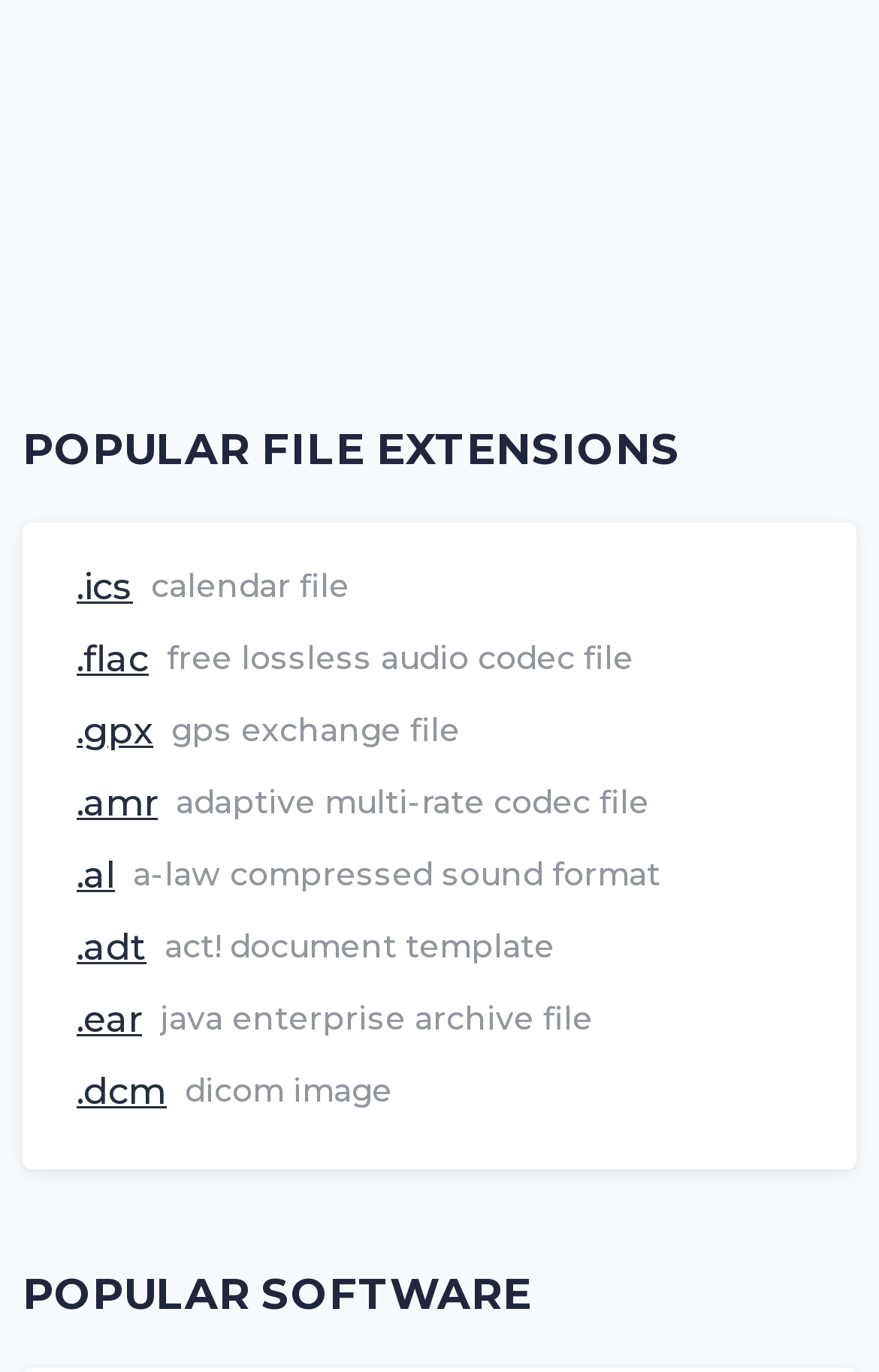Please identify the bounding box coordinates of the element's region that should be clicked to execute the following instruction: "click on .ics link". The bounding box coordinates must be four float numbers between 0 and 1, i.e., [left, top, right, bottom].

[0.087, 0.408, 0.151, 0.448]